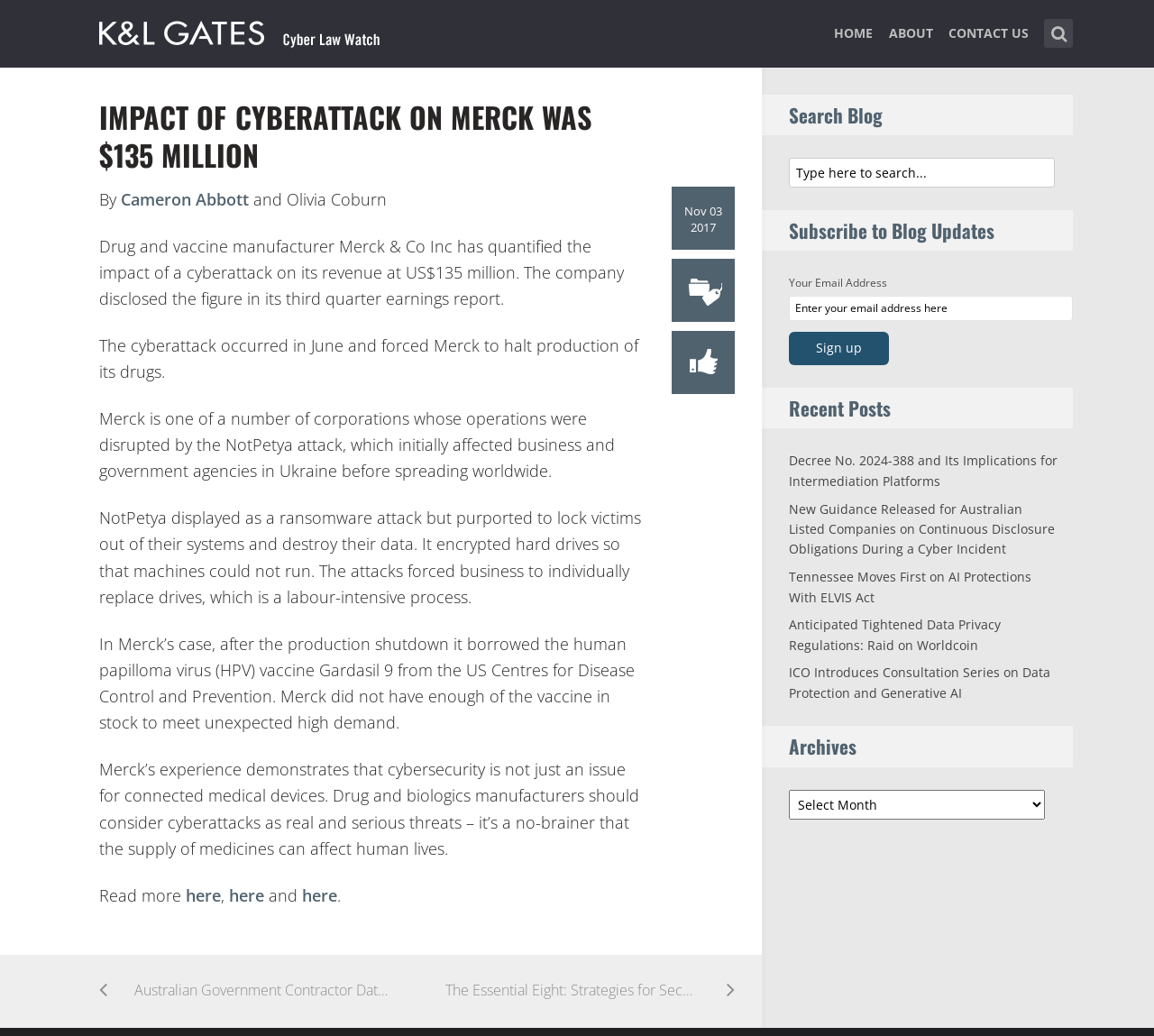Who wrote the article about the cyberattack on Merck?
Please provide a detailed answer to the question.

The authors' names can be found in the text 'By Cameron Abbott and Olivia Coburn' which is located below the article's heading.